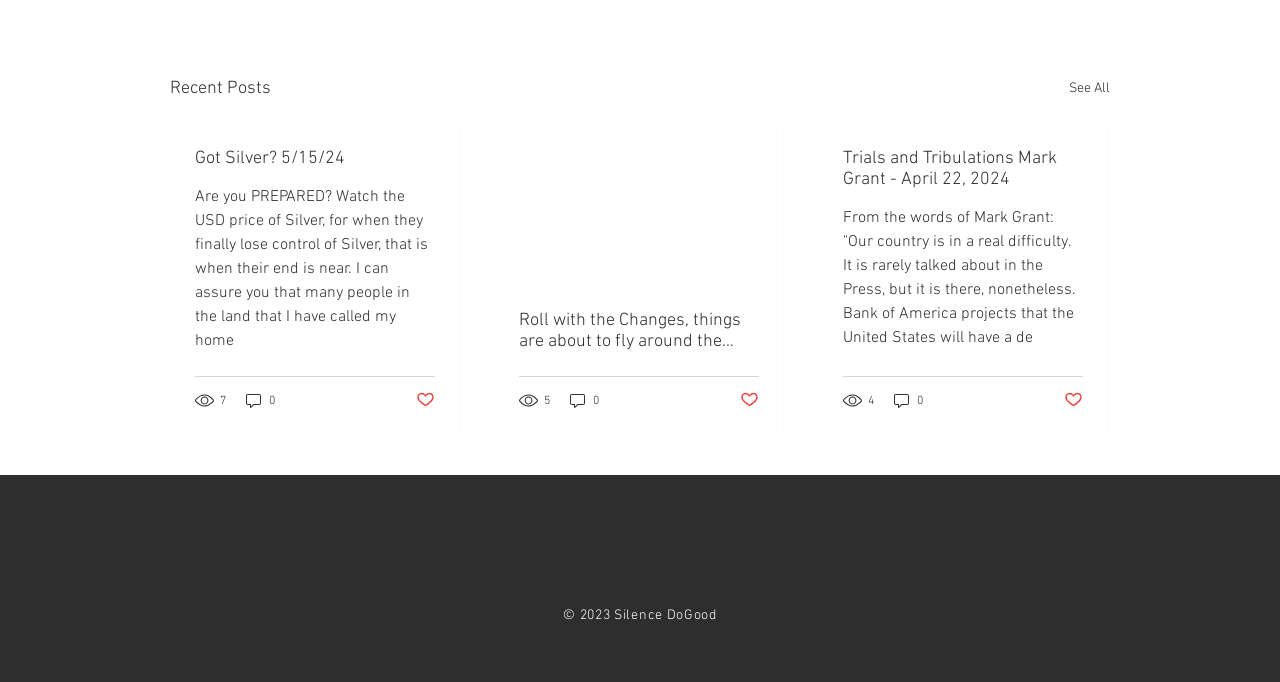Please look at the image and answer the question with a detailed explanation: What social media platforms are listed in the Social Bar?

I found a list element with ID 66 that contains several link elements with IDs 96-100. These link elements contain the text 'Telegram_Icon', 'Truth_Social_Icon', 'Gab_Icon', 'Substack_Icon', and 'Youtube', which I assume are the social media platforms listed in the Social Bar.